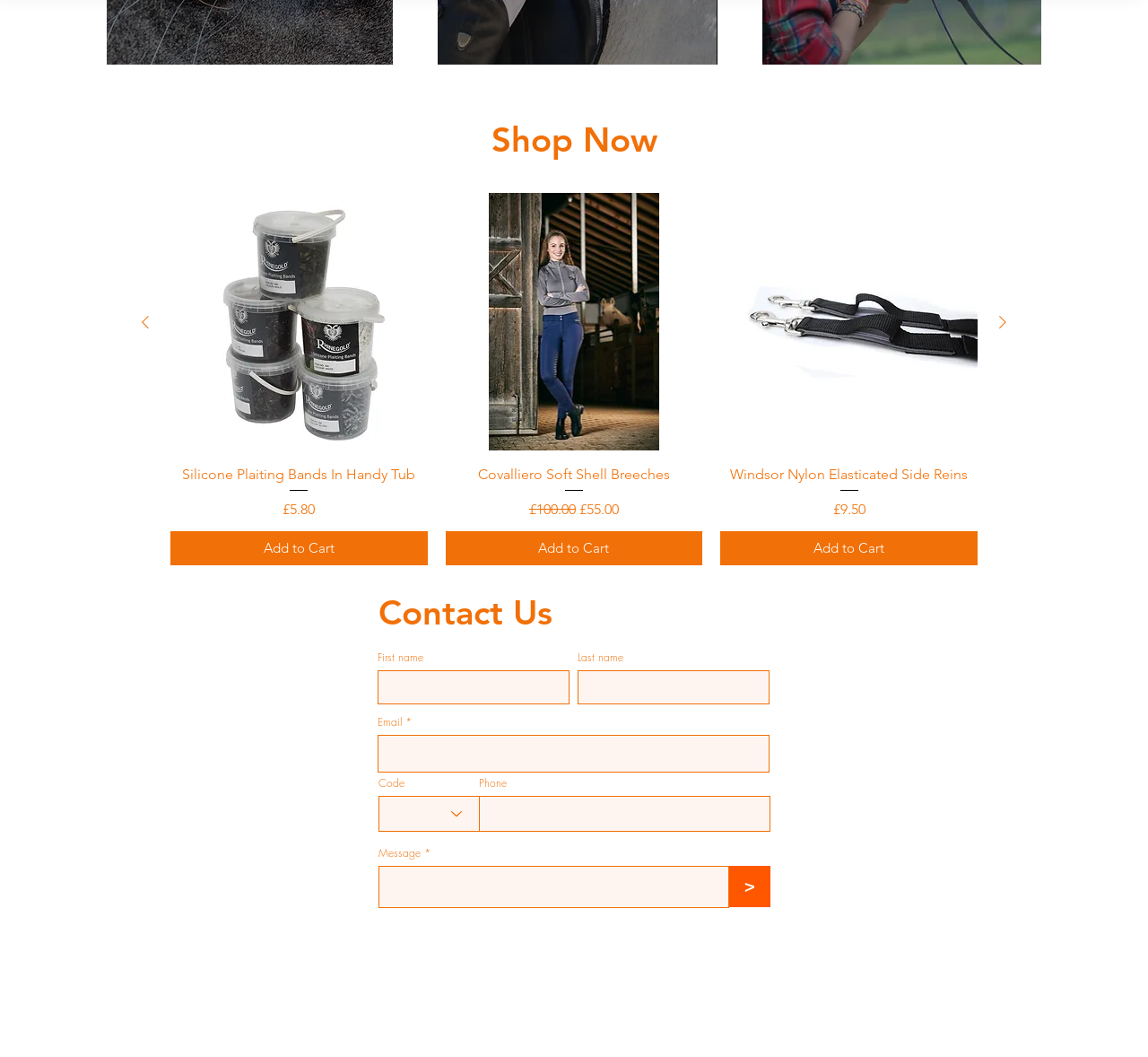What is the function of the 'Previous Product' and 'Next Product' buttons?
Based on the visual details in the image, please answer the question thoroughly.

The 'Previous Product' and 'Next Product' buttons are navigation controls that allow users to browse through the products listed on the webpage. They are likely to be used to view more products or to go back to a previously viewed product.